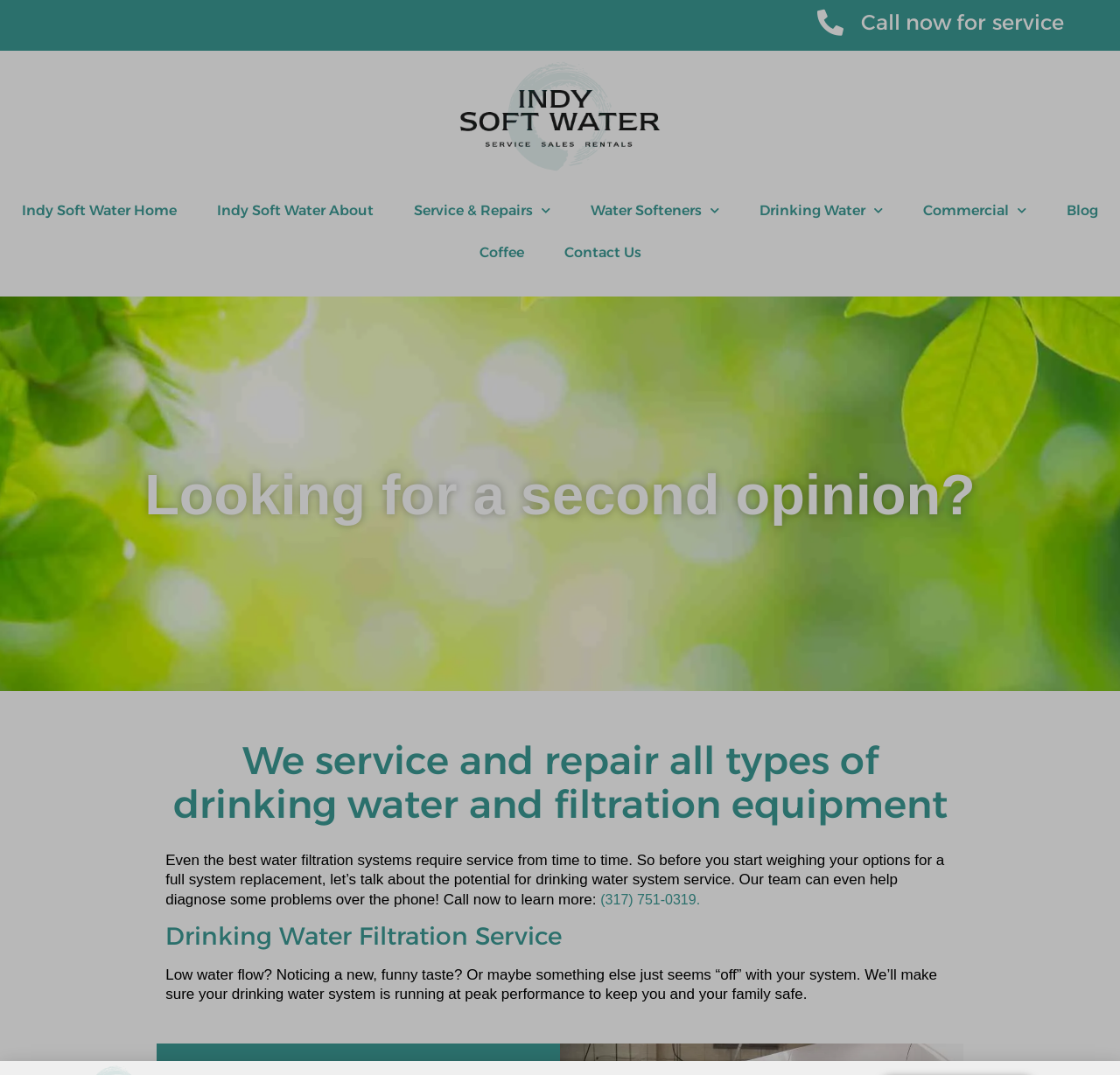Identify the bounding box coordinates for the element that needs to be clicked to fulfill this instruction: "Click the 'Call Today ➞' link". Provide the coordinates in the format of four float numbers between 0 and 1: [left, top, right, bottom].

[0.424, 0.541, 0.576, 0.582]